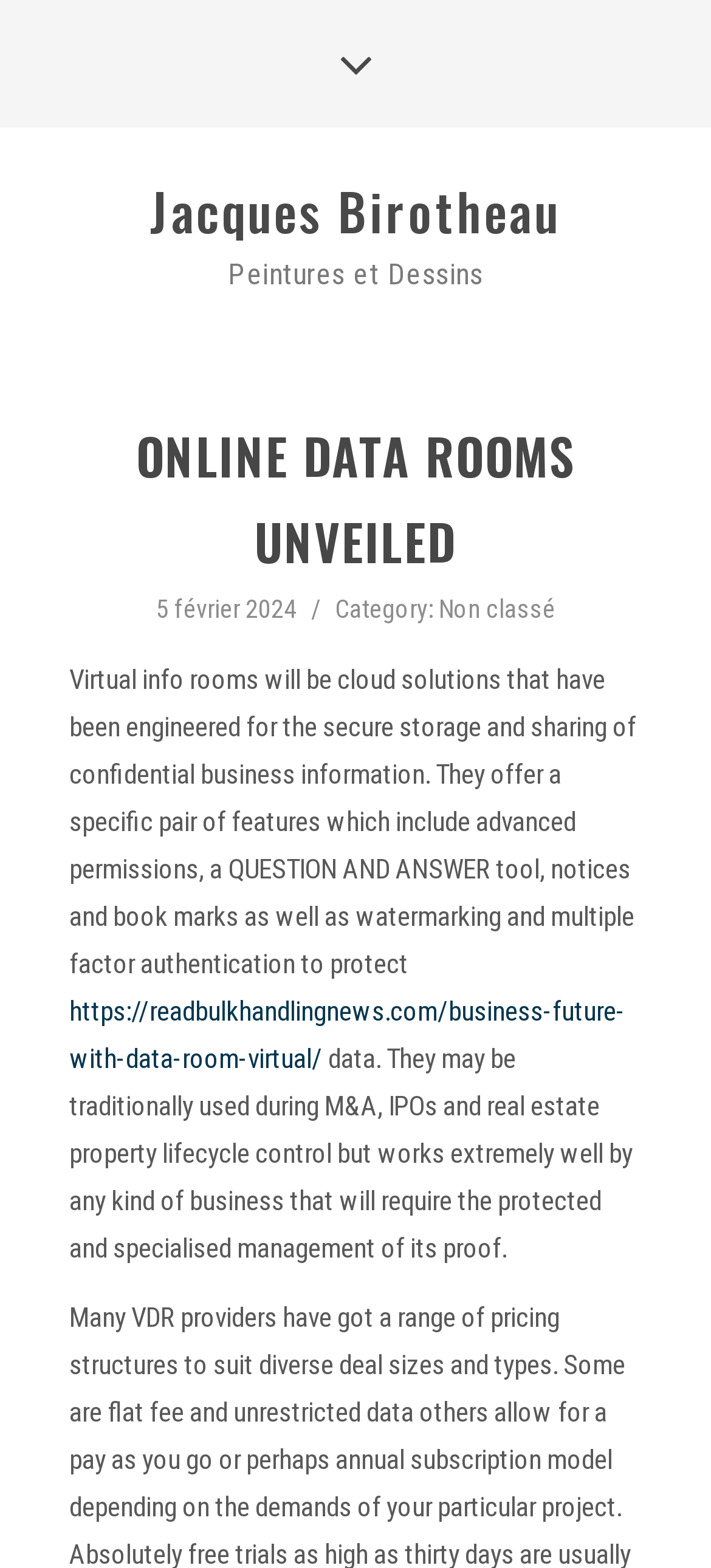What can detailed records of user activity in VDRs help with?
Can you give a detailed and elaborate answer to the question?

The webpage states that detailed records of user activity in VDRs can help identify issues or areas for improvement, which can be especially useful for small startups when communicating with potential investors, as they can see which documents were viewed and how long each one was viewed.